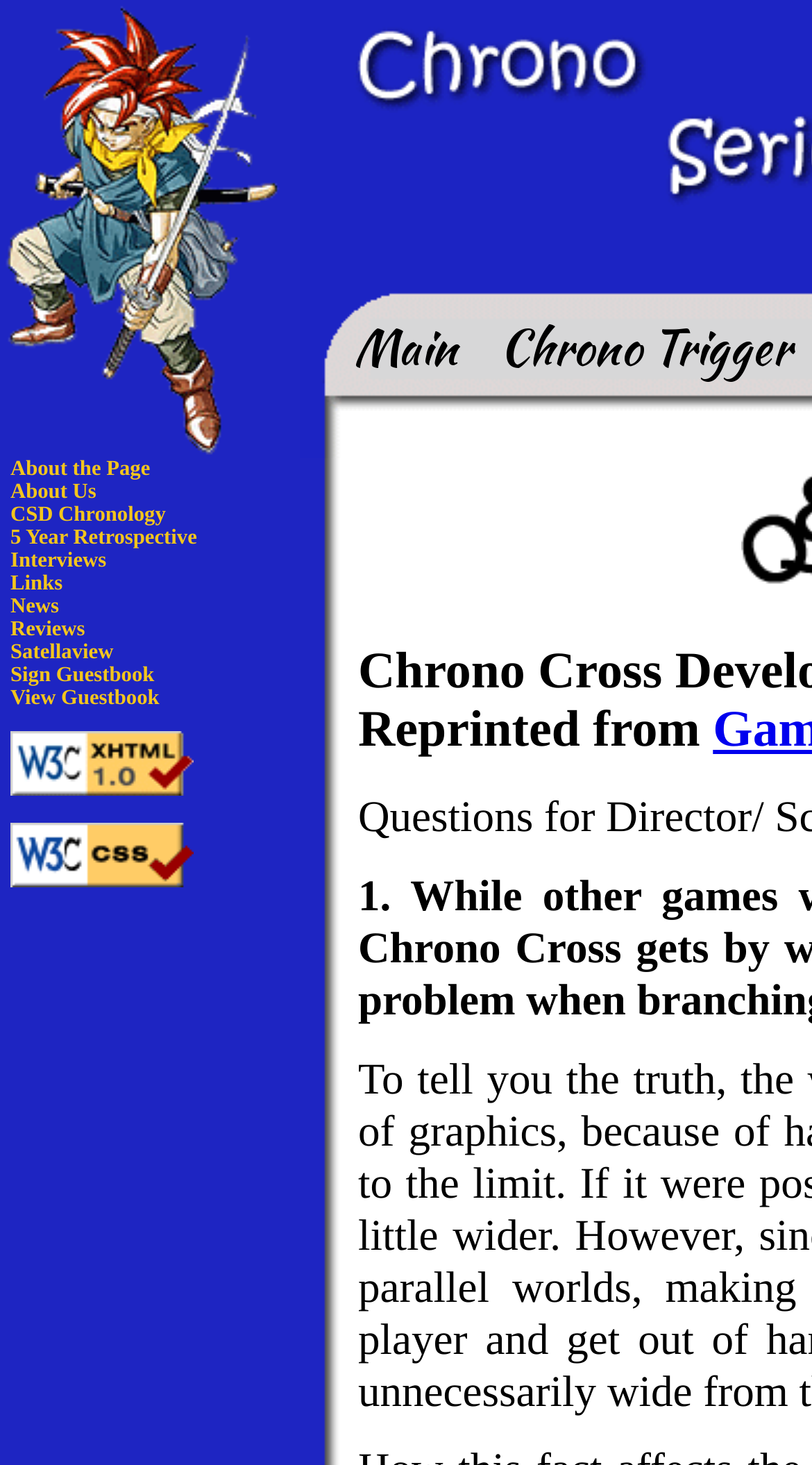Give a concise answer of one word or phrase to the question: 
How many main navigation links are there?

2